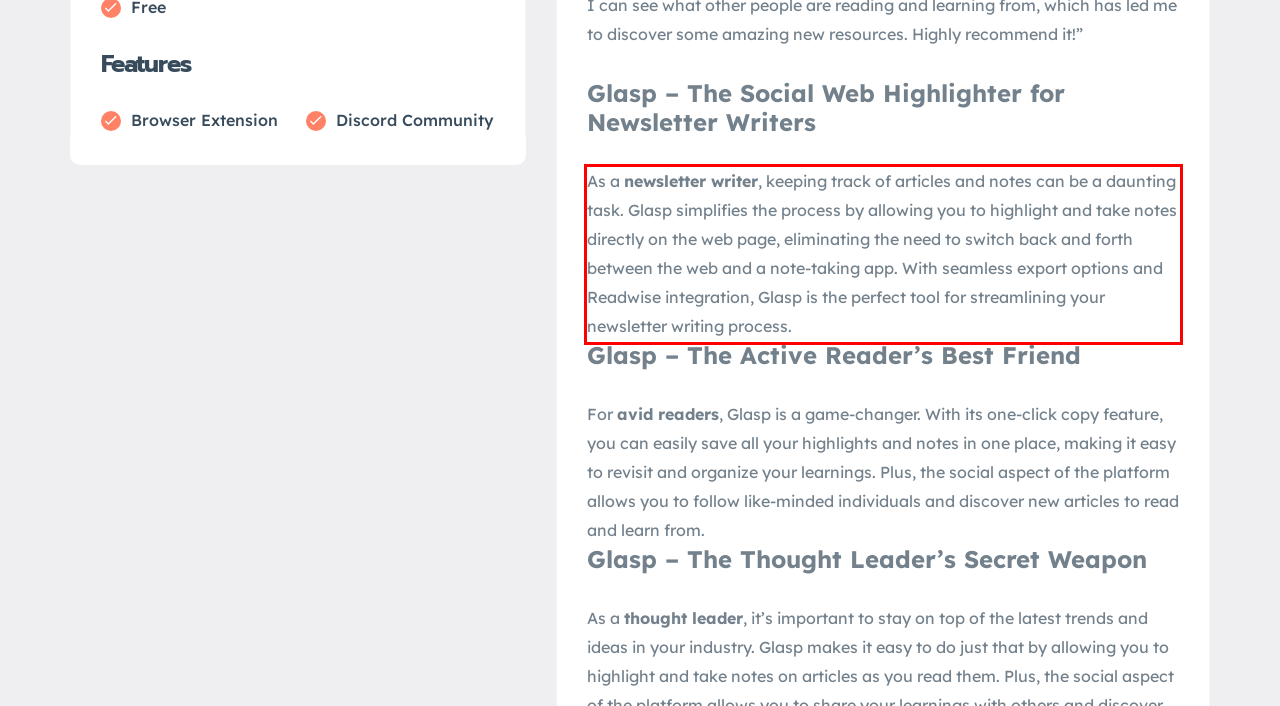Given a screenshot of a webpage, locate the red bounding box and extract the text it encloses.

As a newsletter writer, keeping track of articles and notes can be a daunting task. Glasp simplifies the process by allowing you to highlight and take notes directly on the web page, eliminating the need to switch back and forth between the web and a note-taking app. With seamless export options and Readwise integration, Glasp is the perfect tool for streamlining your newsletter writing process.